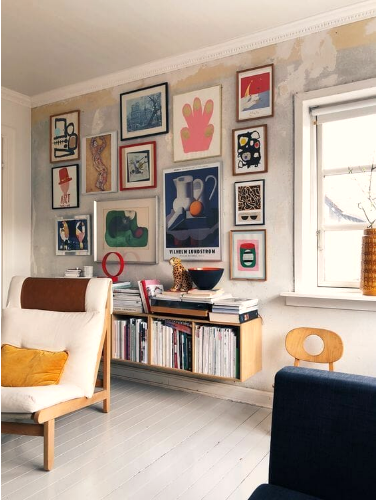Based on the image, provide a detailed response to the question:
What is on the wooden shelf?

According to the caption, the wooden shelf holds a collection of books and decorative items, adding to the room's aesthetic.